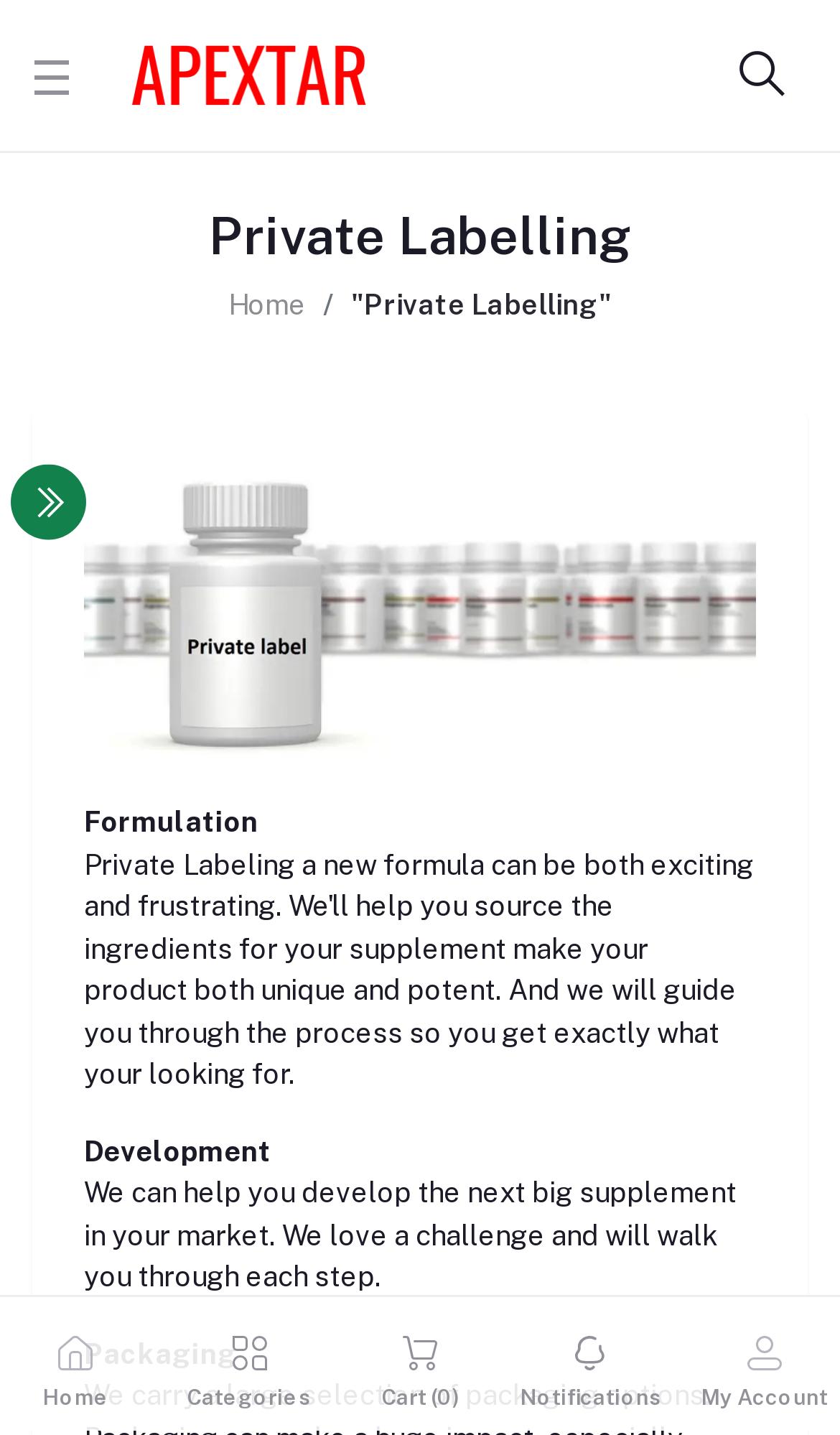Highlight the bounding box of the UI element that corresponds to this description: "My Account".

[0.819, 0.903, 1.0, 0.997]